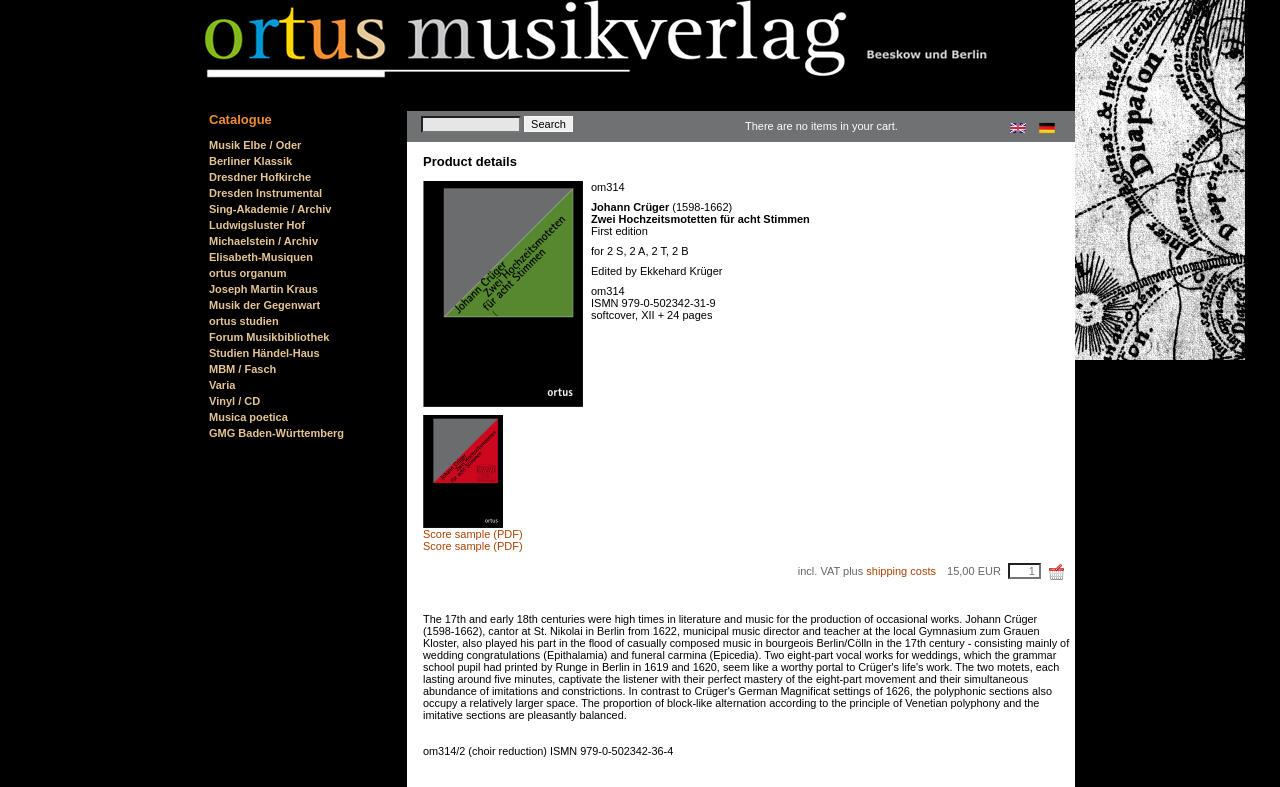Determine the bounding box for the described UI element: "Elisabeth-Musiquen".

[0.163, 0.319, 0.244, 0.334]